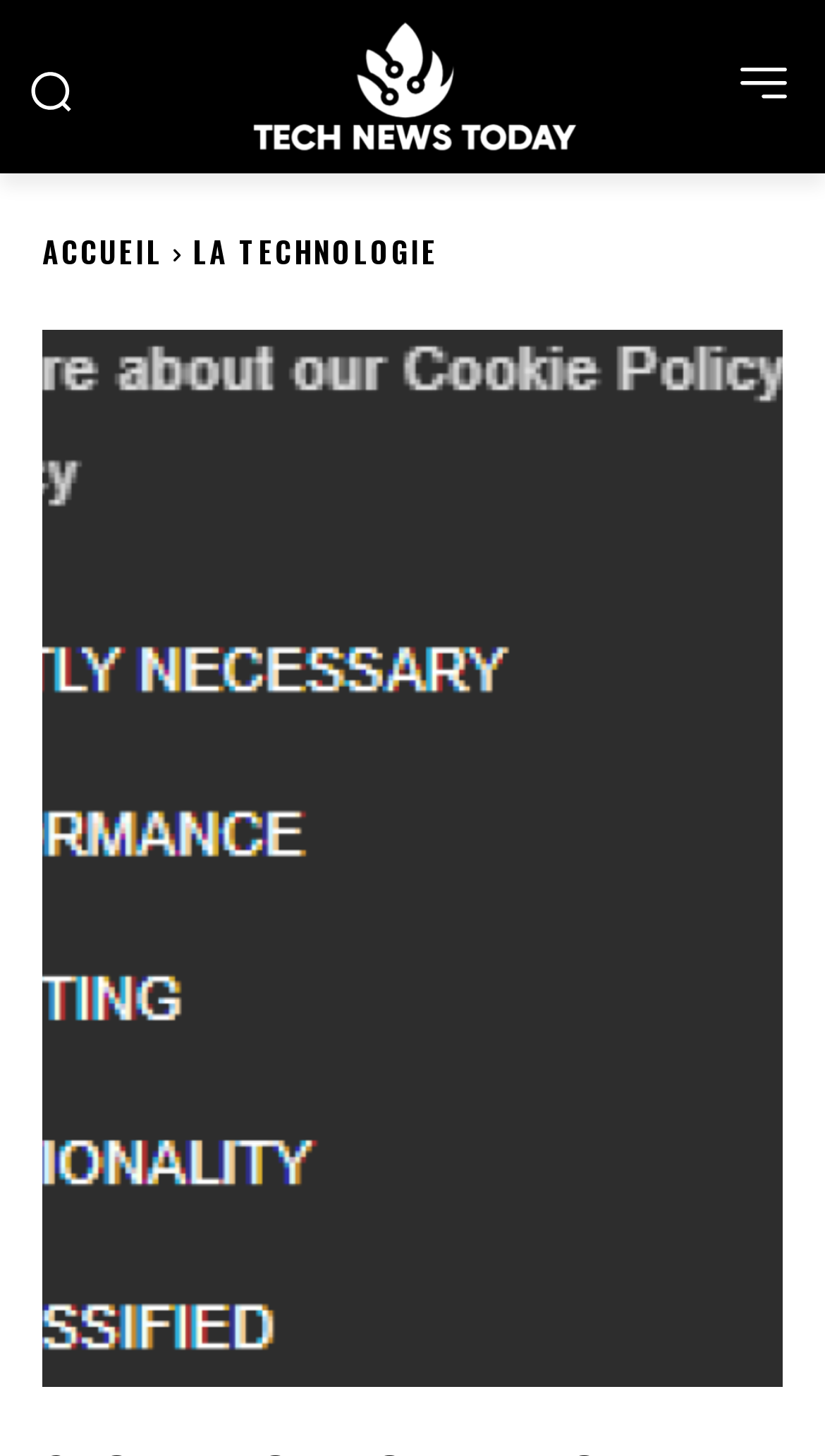Please extract the title of the webpage.

SHOULD YOU WORRY ABOUT THE DEATH OF THIRD-PARTY COOKIES?